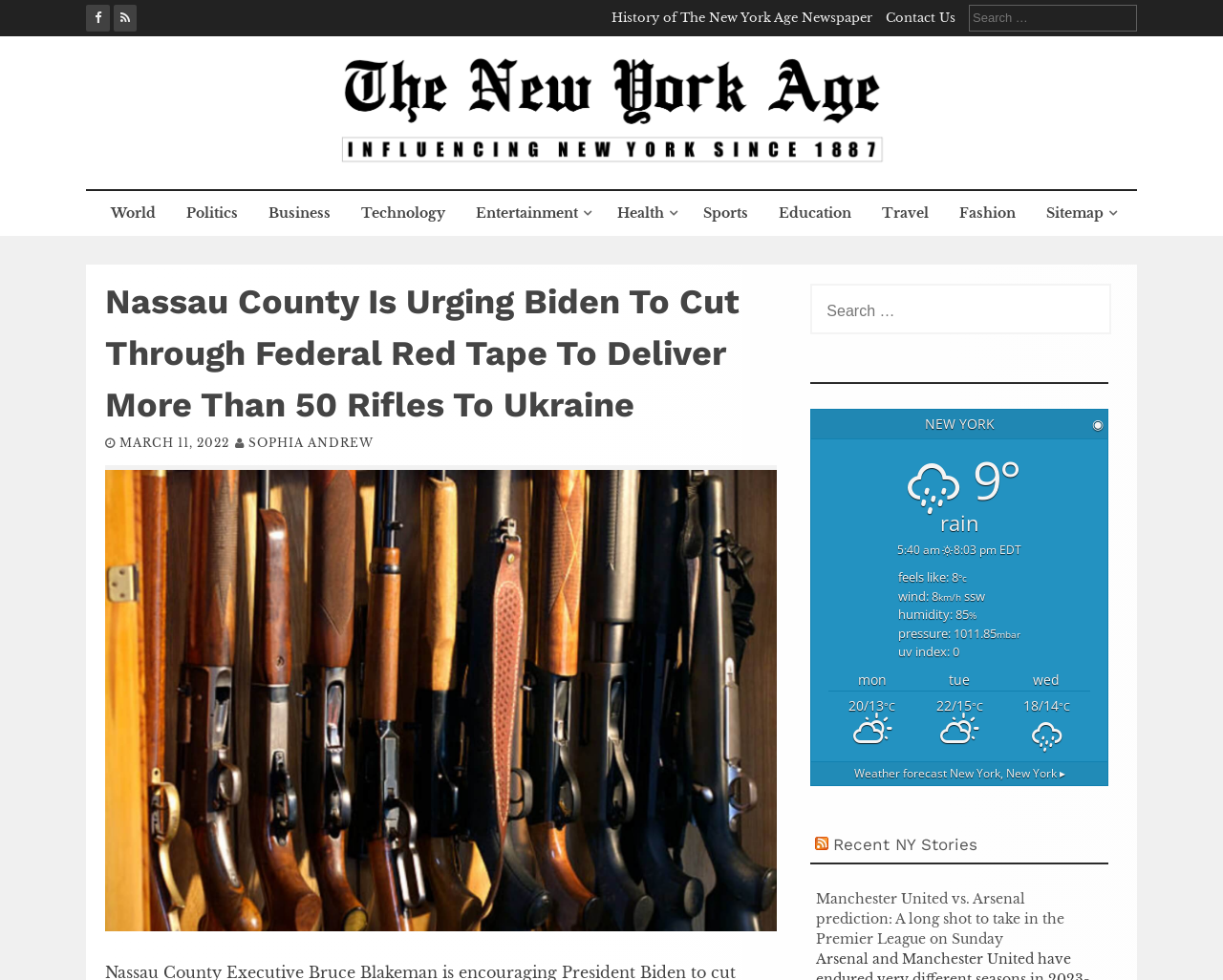Give a one-word or short-phrase answer to the following question: 
What is the category of the article 'Manchester United vs. Arsenal prediction: A long shot to take in the Premier League on Sunday'?

Sports